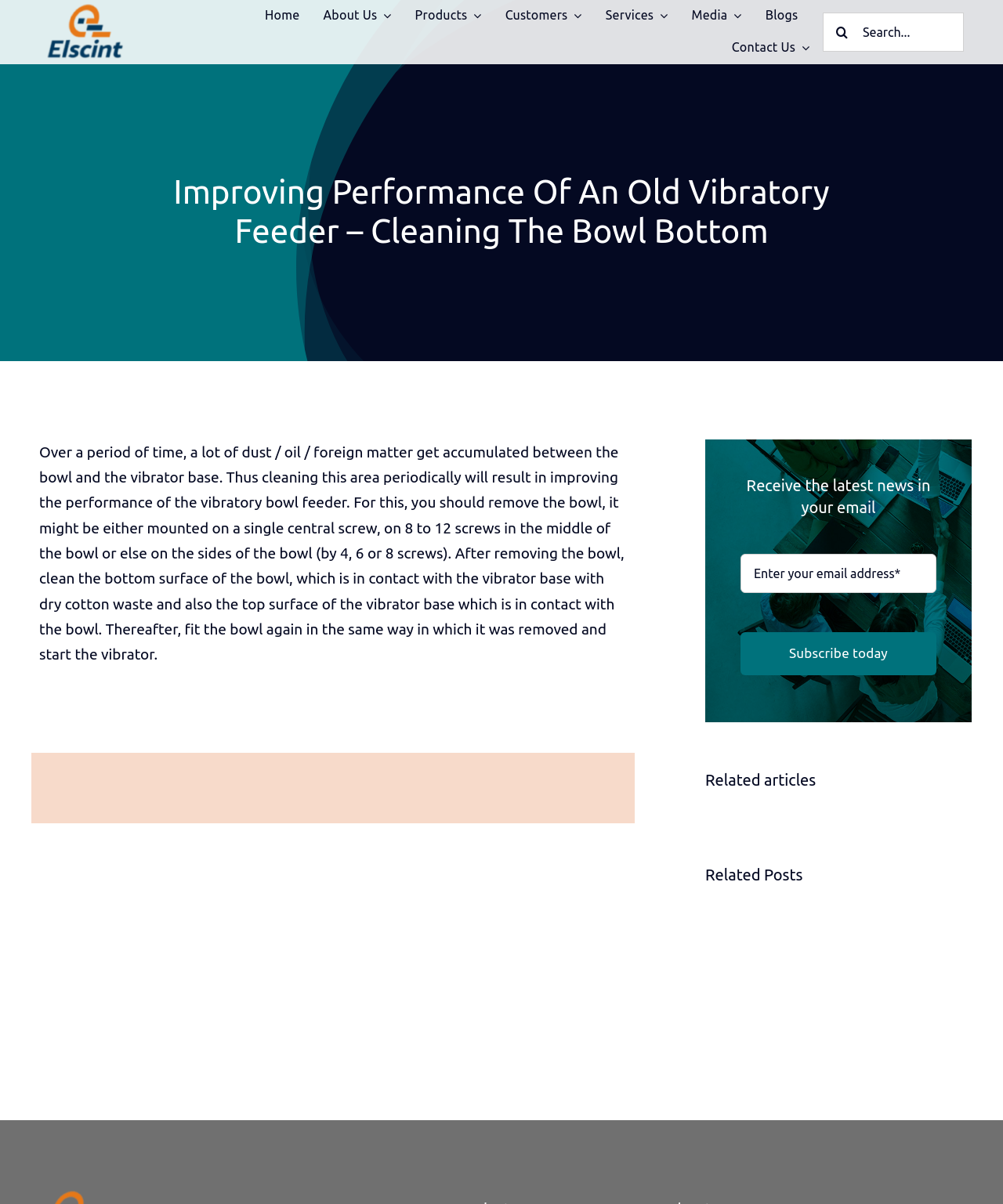What is the purpose of the search function?
Refer to the image and provide a thorough answer to the question.

The search function on the webpage allows users to search for specific content, such as articles or products, by entering keywords or phrases.